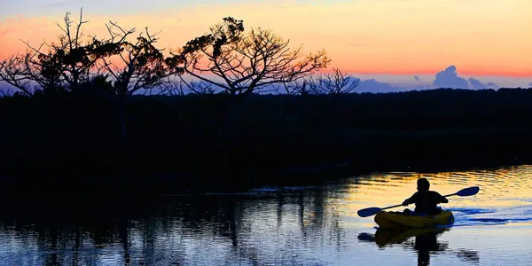Describe every aspect of the image in detail.

A tranquil scene unfolds at dusk, where a lone kayaker gracefully navigates through calm waters. The silhouette of trees with delicate branches reaches towards a vibrant sunset, characterized by hues of orange, pink, and purple that reflect softly on the water's surface. This picturesque setting captures the essence of peaceful outdoor adventure, evoking a sense of serenity and connection with nature. The scene suggests a lifestyle filled with appreciation for the natural world, resonating with themes of inspiration and enjoyment found in living life among scenic landscapes.